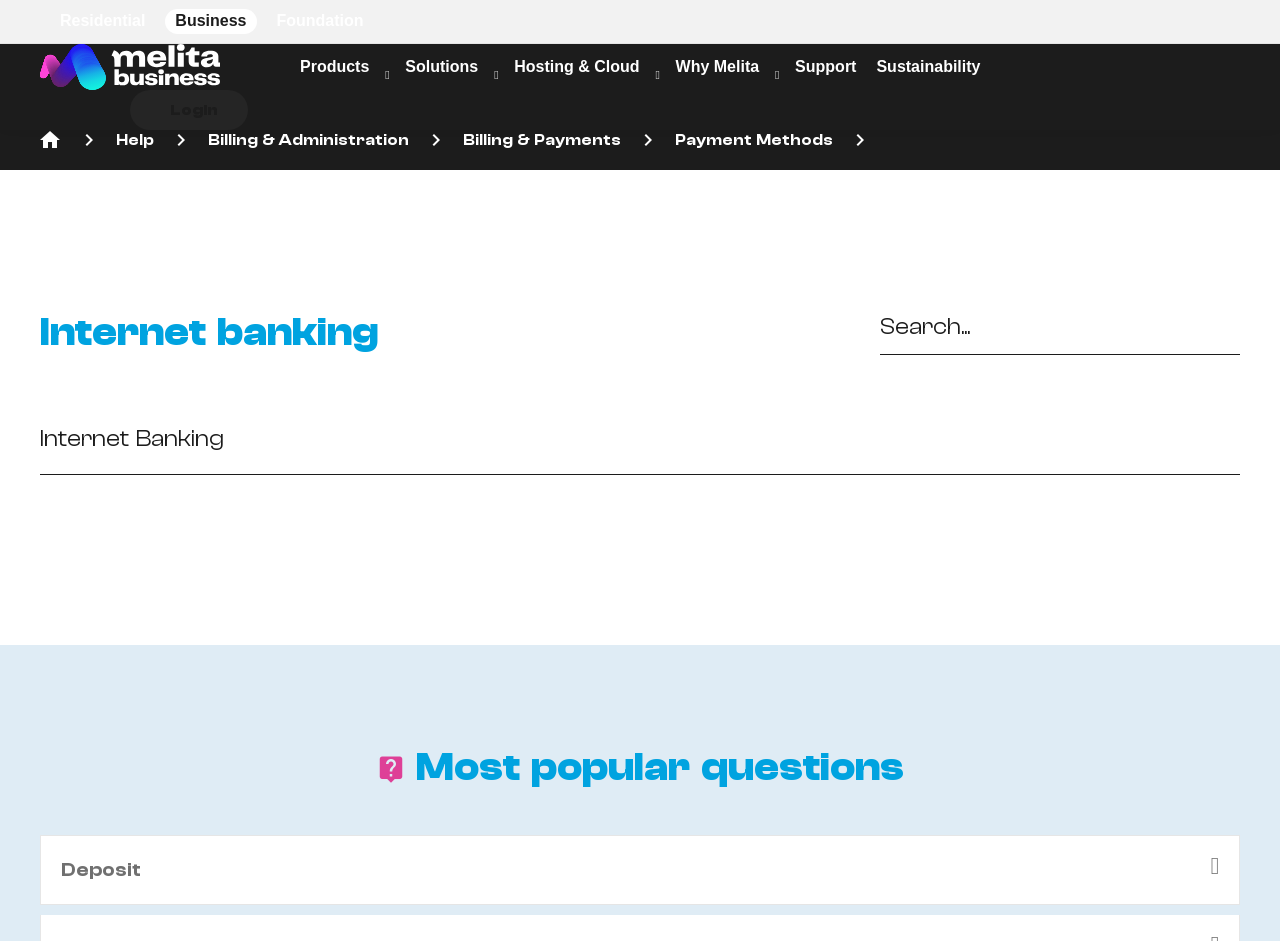Identify the bounding box coordinates of the area that should be clicked in order to complete the given instruction: "Click on the 'Internet Banking' link". The bounding box coordinates should be four float numbers between 0 and 1, i.e., [left, top, right, bottom].

[0.031, 0.43, 0.969, 0.505]